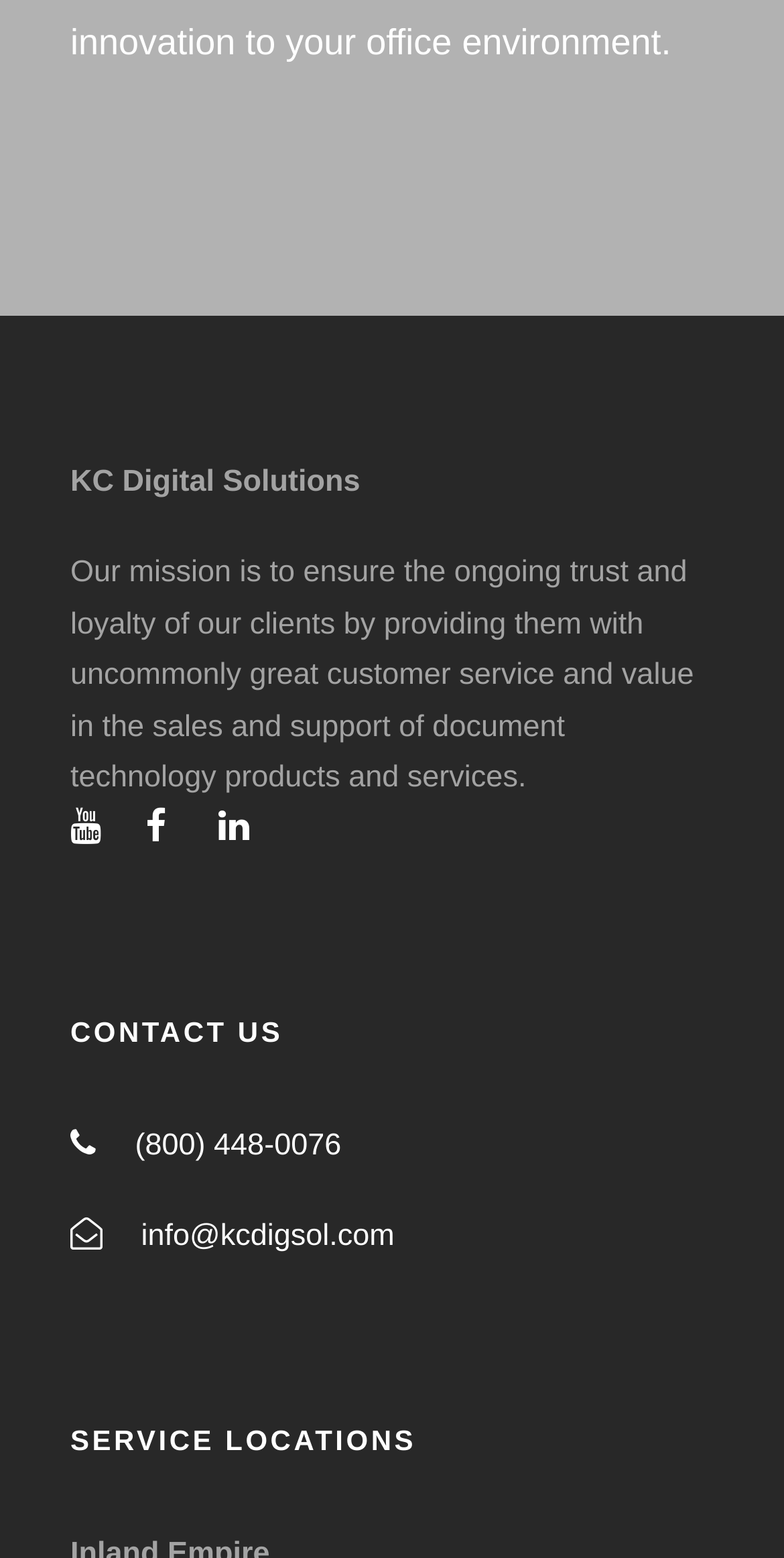Using the element description: "info@kcdigsol.com", determine the bounding box coordinates for the specified UI element. The coordinates should be four float numbers between 0 and 1, [left, top, right, bottom].

[0.18, 0.783, 0.503, 0.805]